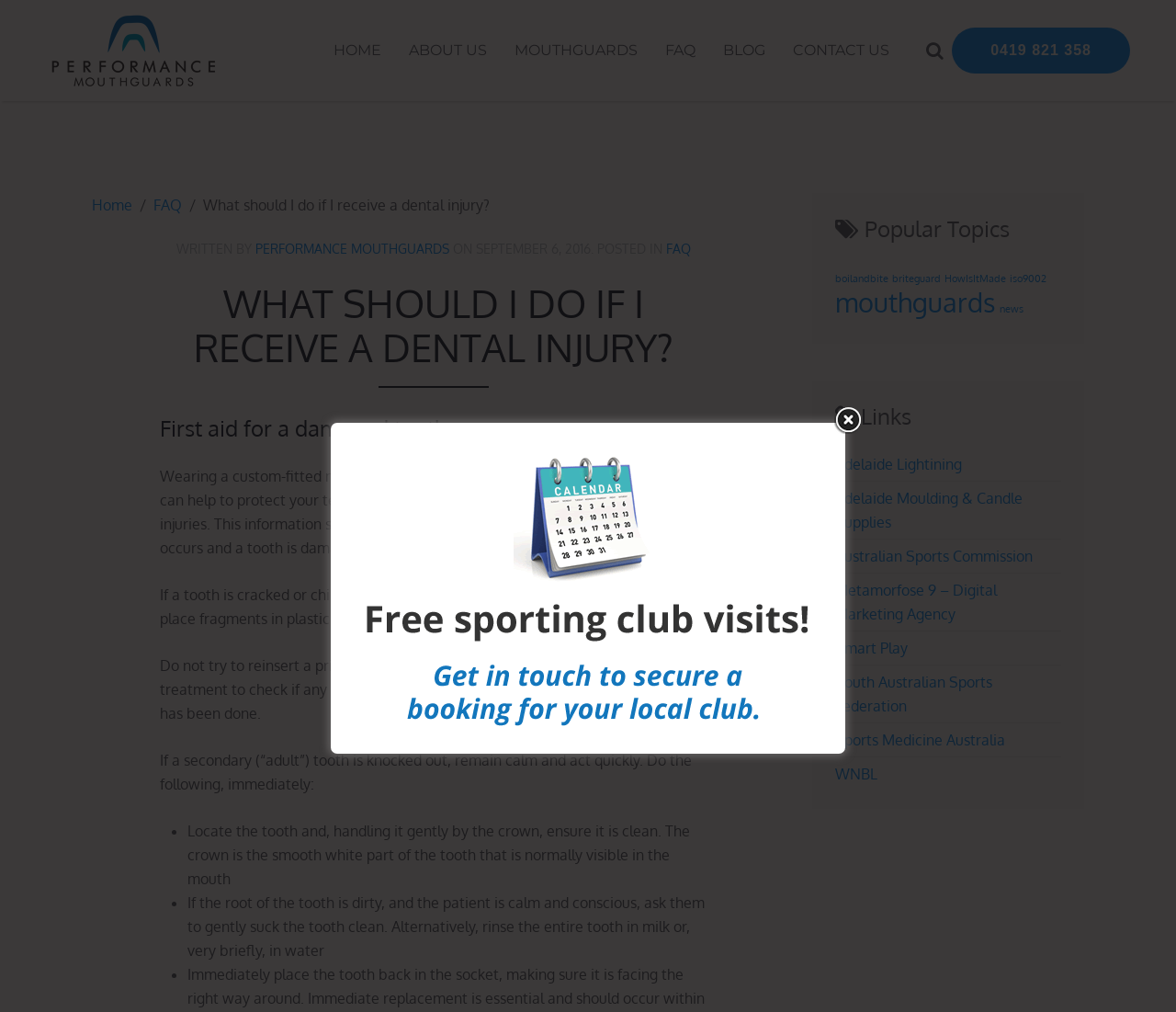Give a one-word or one-phrase response to the question: 
What should you do if a primary tooth is knocked out?

Do not reinsert